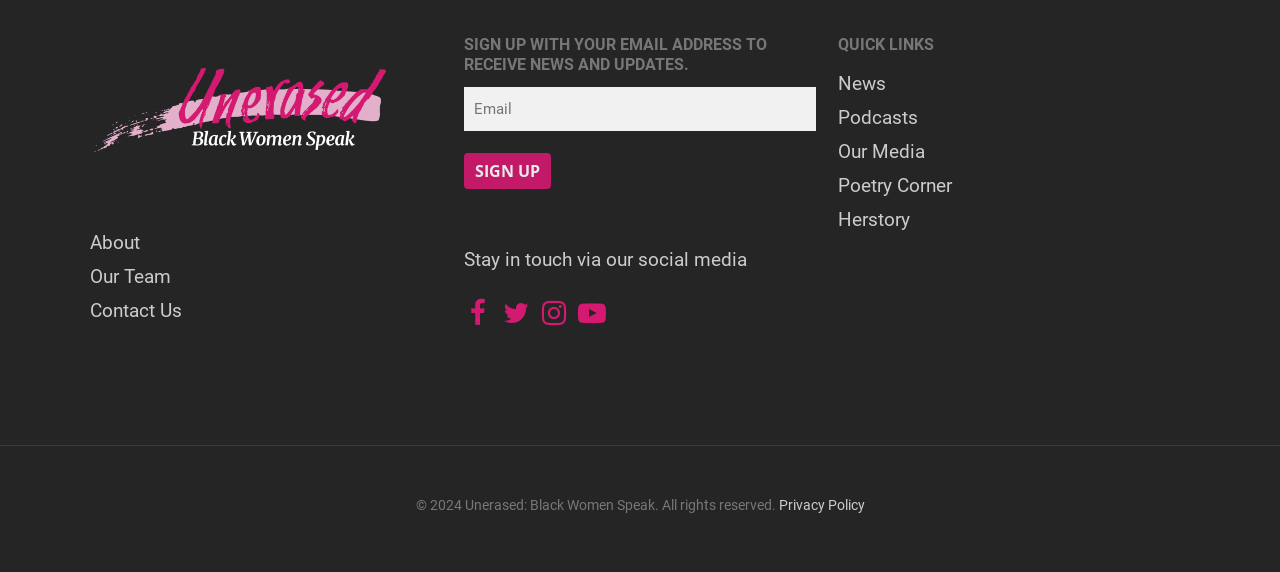From the element description: "value="Sign Up"", extract the bounding box coordinates of the UI element. The coordinates should be expressed as four float numbers between 0 and 1, in the order [left, top, right, bottom].

[0.362, 0.267, 0.43, 0.33]